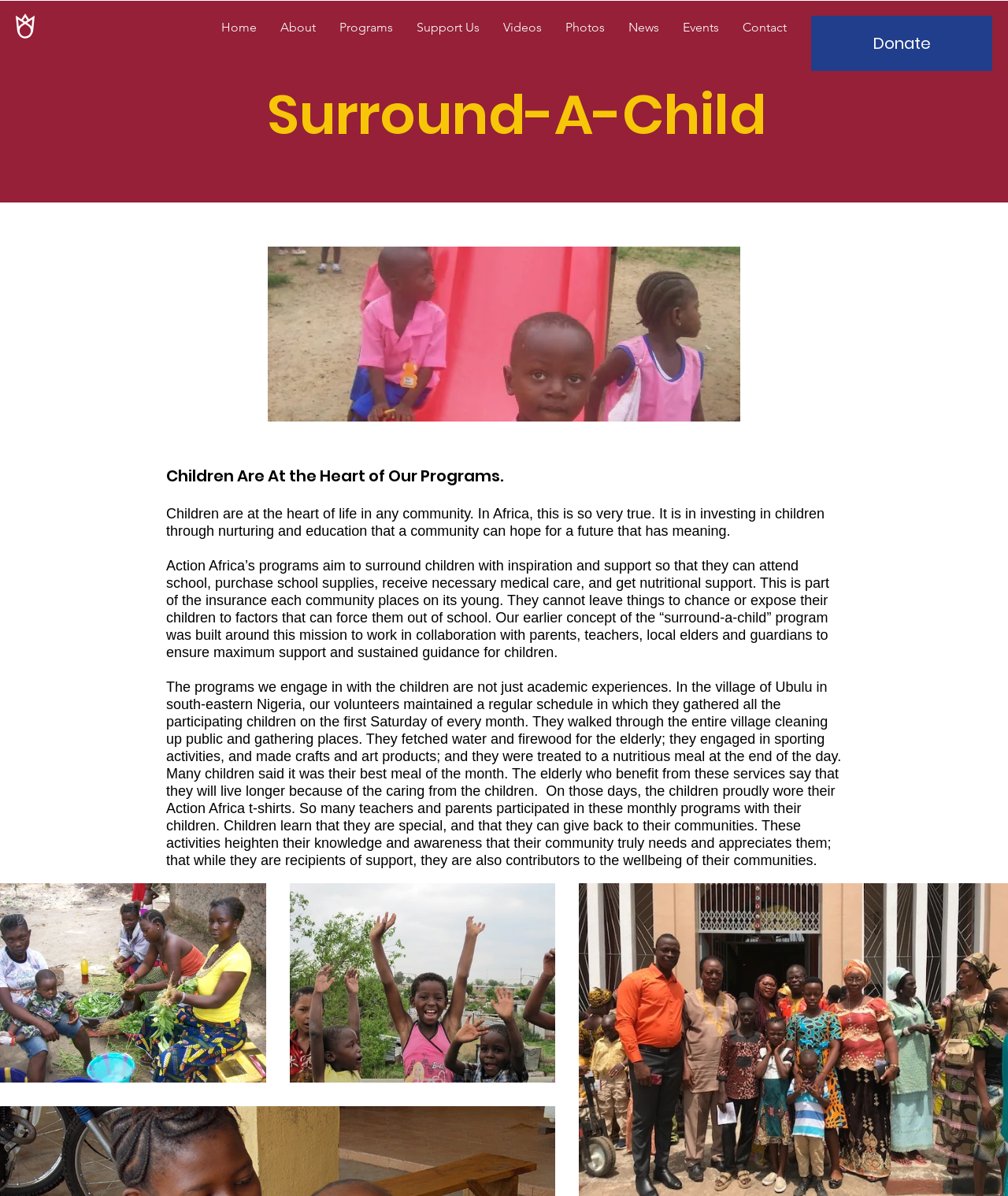Can you specify the bounding box coordinates of the area that needs to be clicked to fulfill the following instruction: "Click the Donate link"?

[0.805, 0.013, 0.984, 0.059]